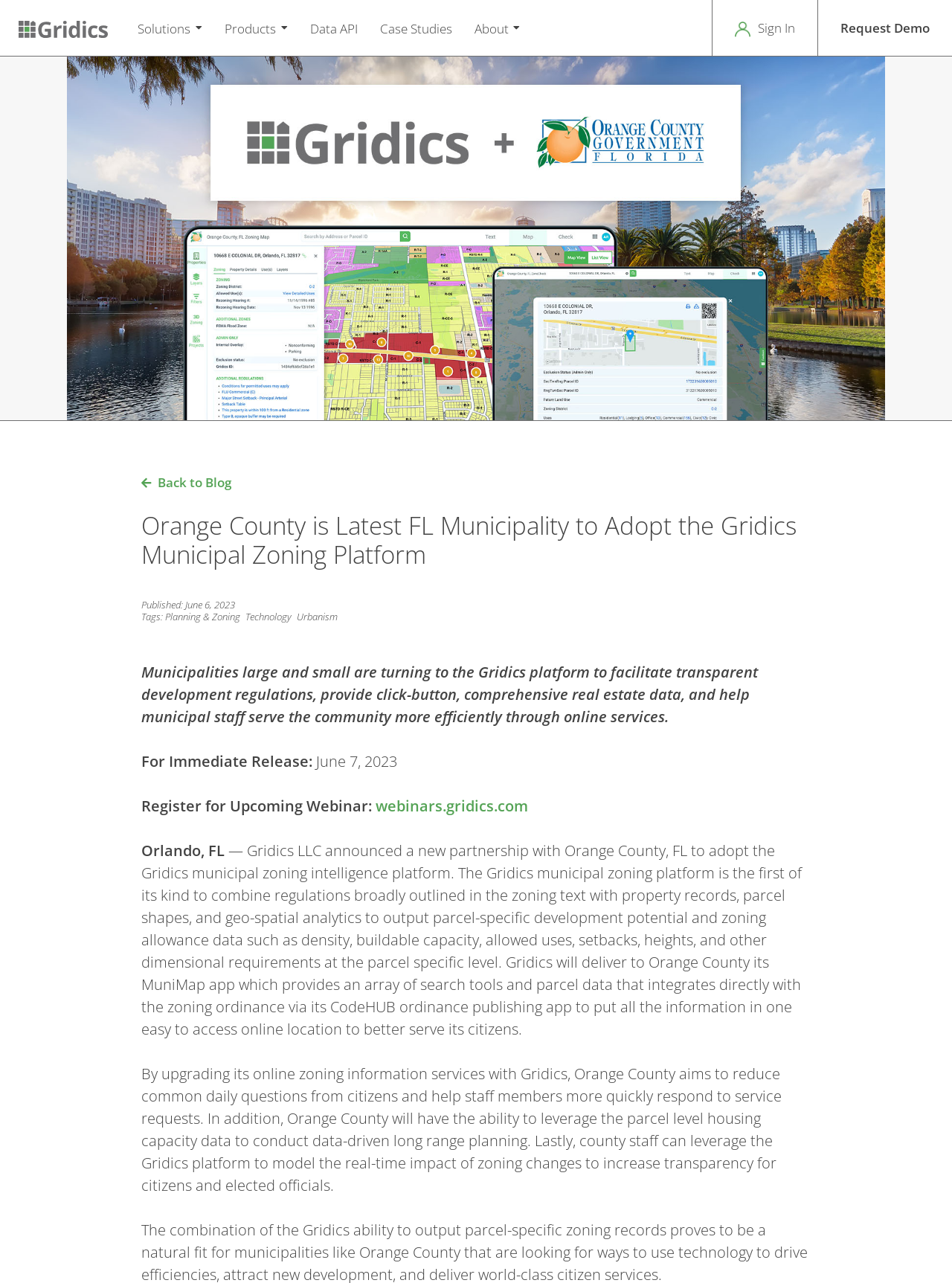Please answer the following question using a single word or phrase: 
How many tags are associated with the article?

4